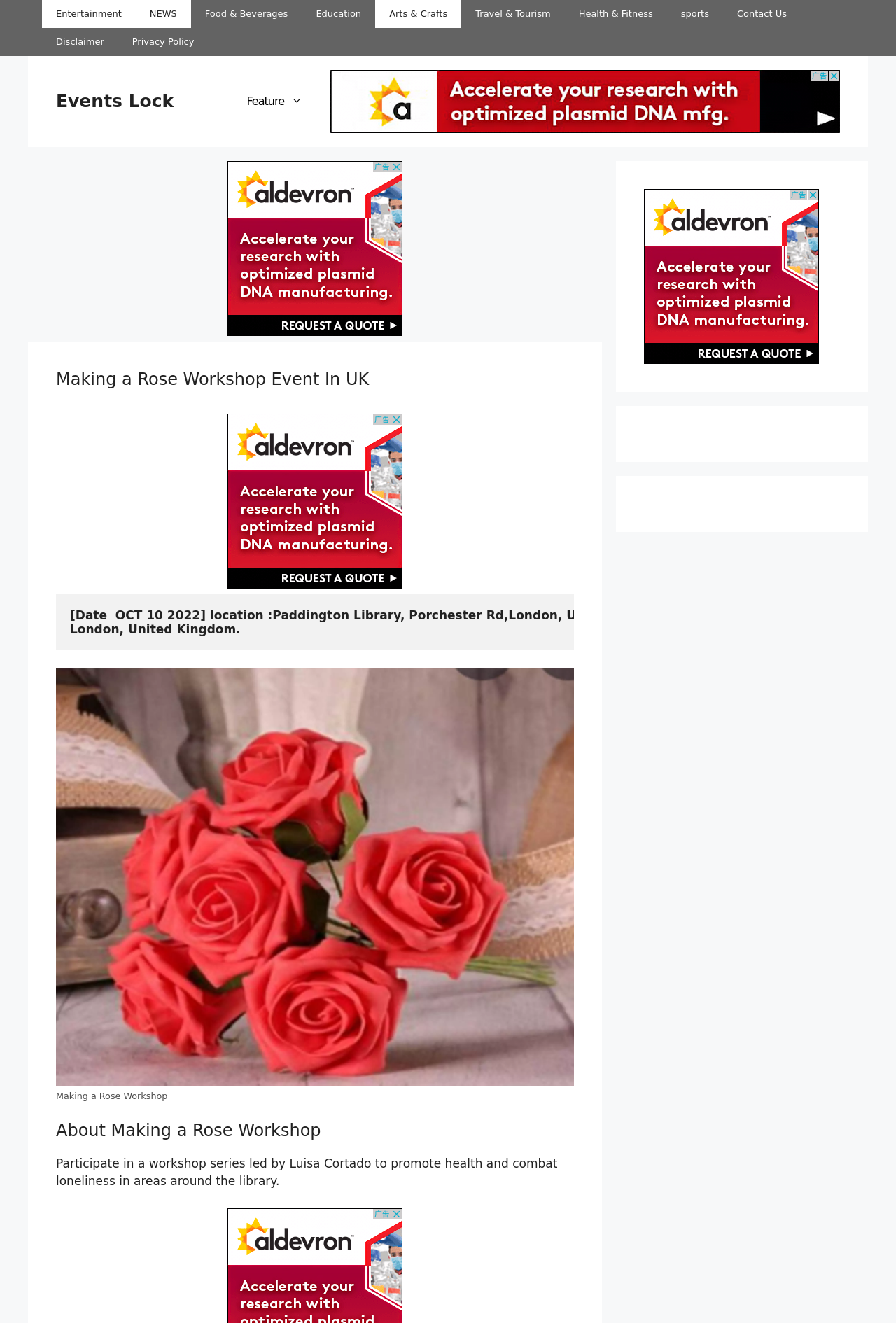Determine the bounding box coordinates for the clickable element required to fulfill the instruction: "View Making a Rose Workshop Event In UK". Provide the coordinates as four float numbers between 0 and 1, i.e., [left, top, right, bottom].

[0.062, 0.279, 0.641, 0.295]